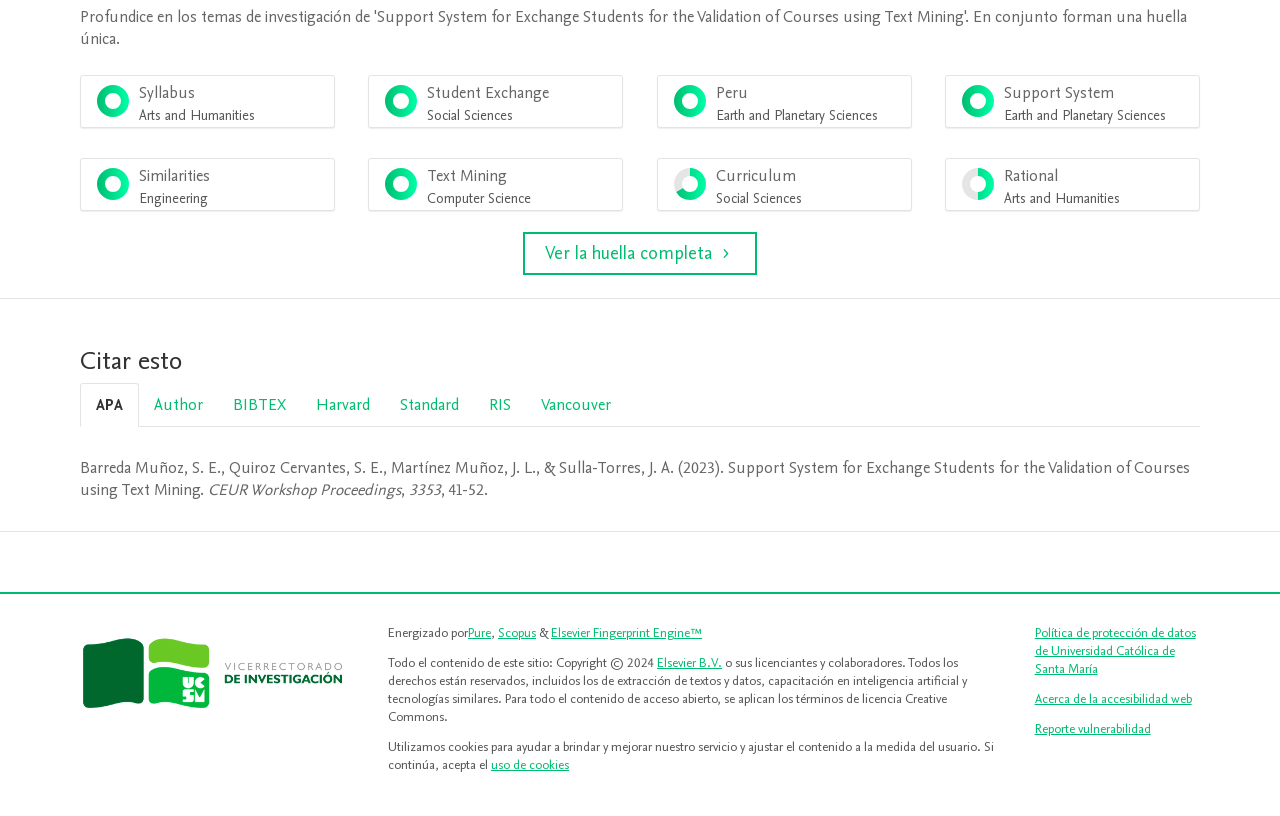Determine the bounding box for the UI element that matches this description: "Ver la huella completa".

[0.409, 0.284, 0.591, 0.337]